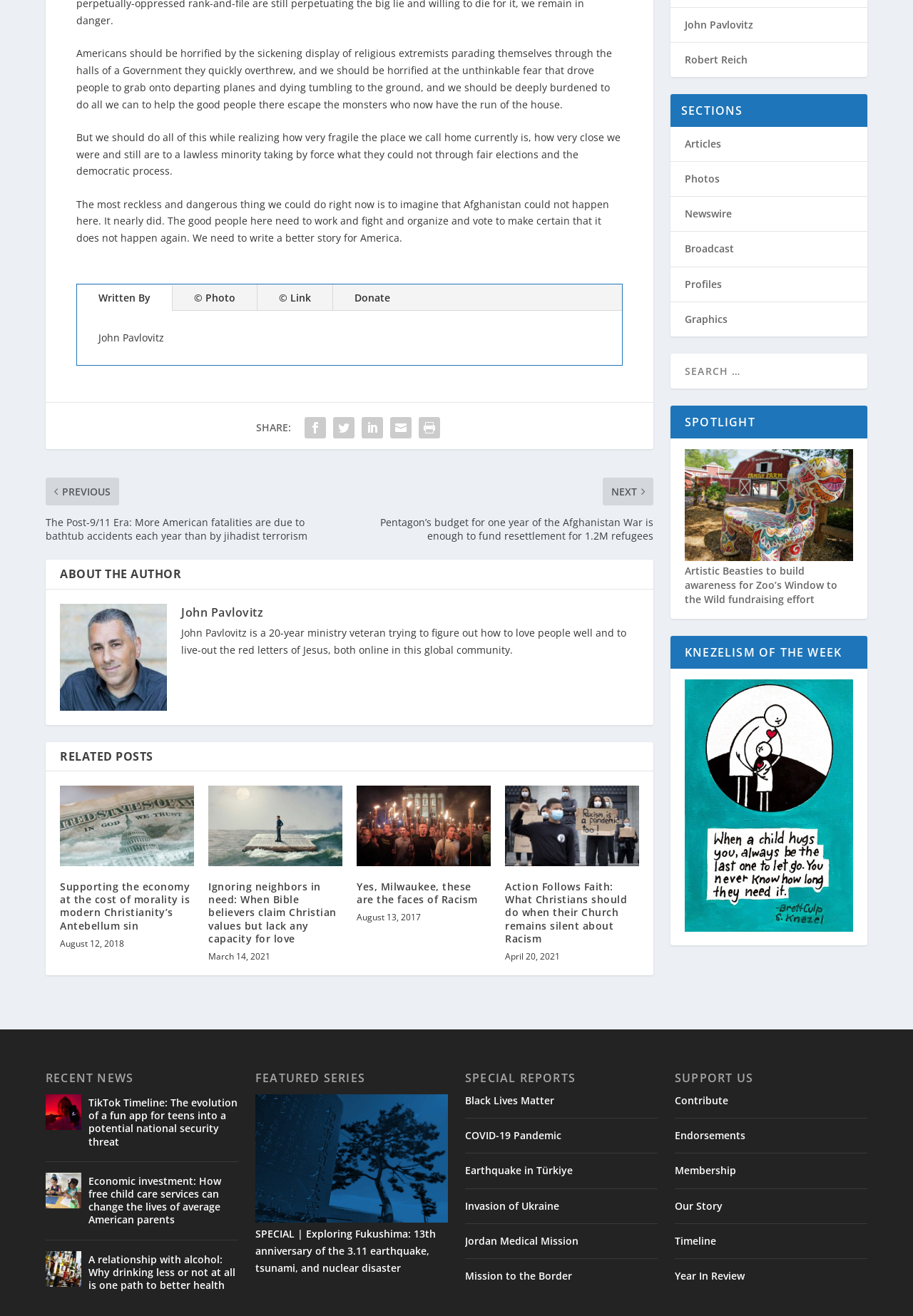What is the topic of the 'SPECIAL REPORTS' section?
Refer to the image and offer an in-depth and detailed answer to the question.

The 'SPECIAL REPORTS' section lists several topics, including Black Lives Matter, COVID-19 Pandemic, Earthquake in Türkiye, Invasion of Ukraine, and Jordan Medical Mission, which are all global issues.